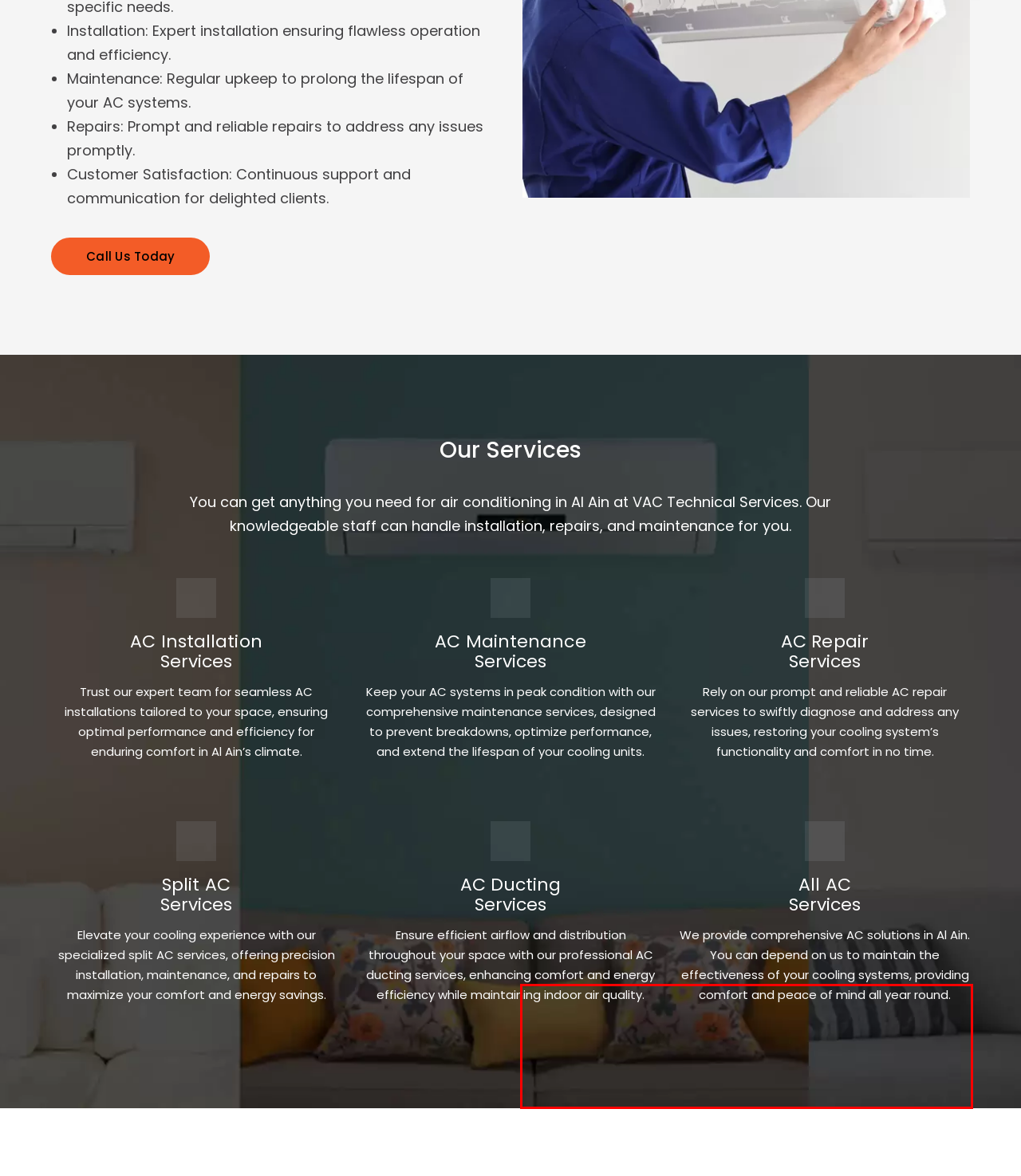Please look at the webpage screenshot and extract the text enclosed by the red bounding box.

Experience Al Ain’s serene, pleasant atmosphere with our commitment to AC services. As your dependable cooling partner, we provide knowledge, creativity, and tailored solutions to guarantee that you are comfortable all year long. Today, discover the difference.